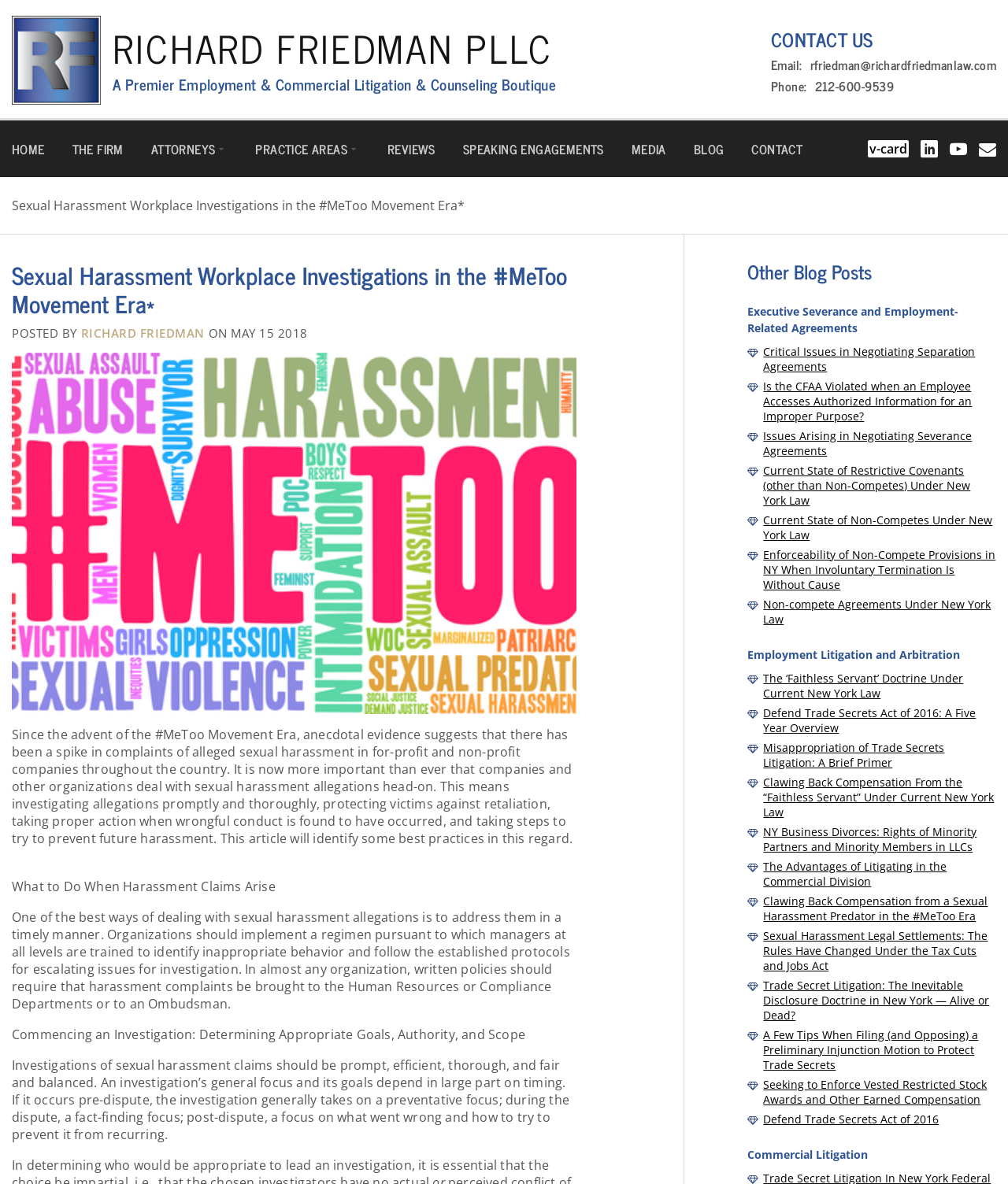What is the purpose of investigating allegations of sexual harassment?
Ensure your answer is thorough and detailed.

The purpose of investigating allegations of sexual harassment can be inferred from the static text element 'It is now more important than ever that companies and other organizations deal with sexual harassment allegations head-on.' which suggests that investigating allegations is a way to deal with them head-on.